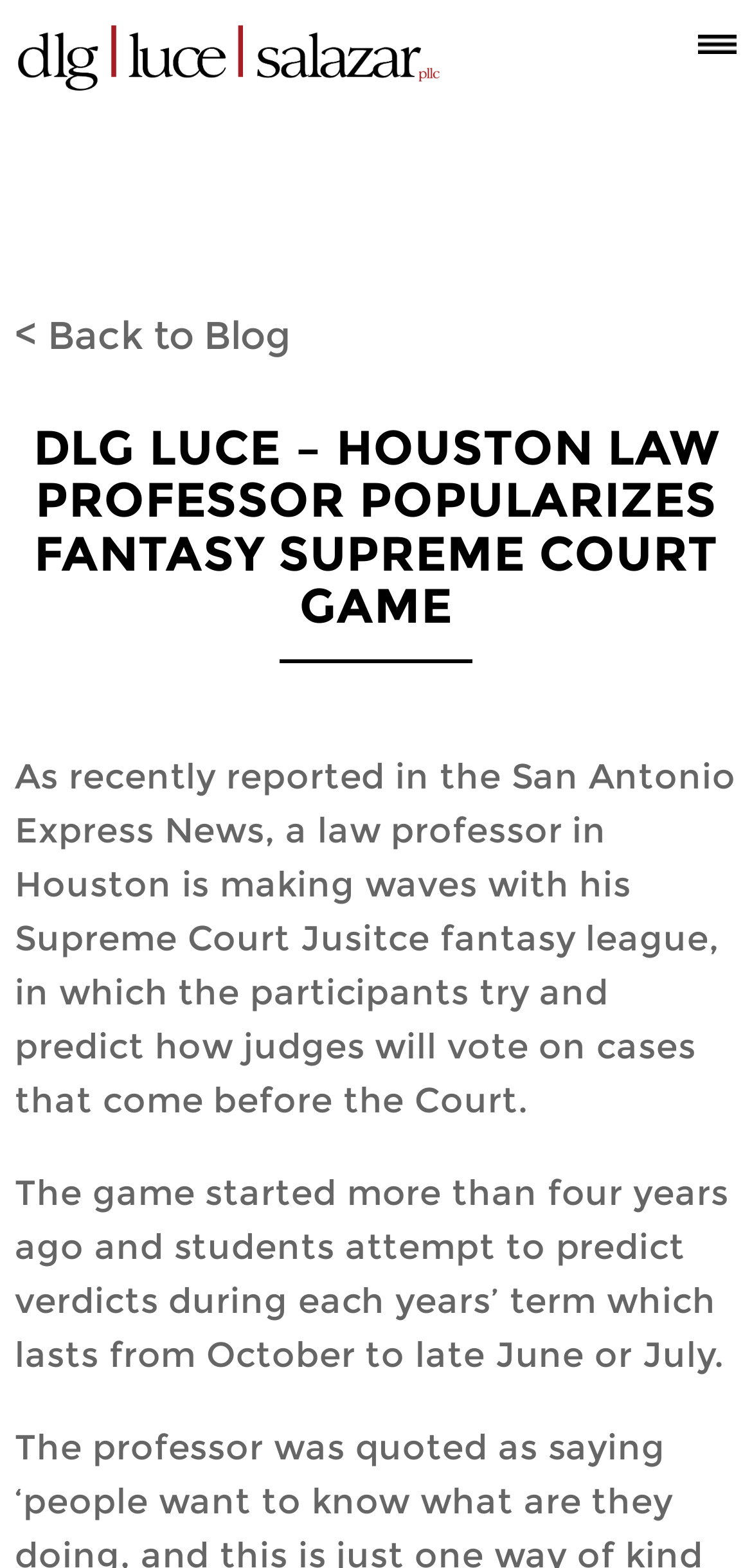Find the primary header on the webpage and provide its text.

DLG LUCE – HOUSTON LAW PROFESSOR POPULARIZES FANTASY SUPREME COURT GAME